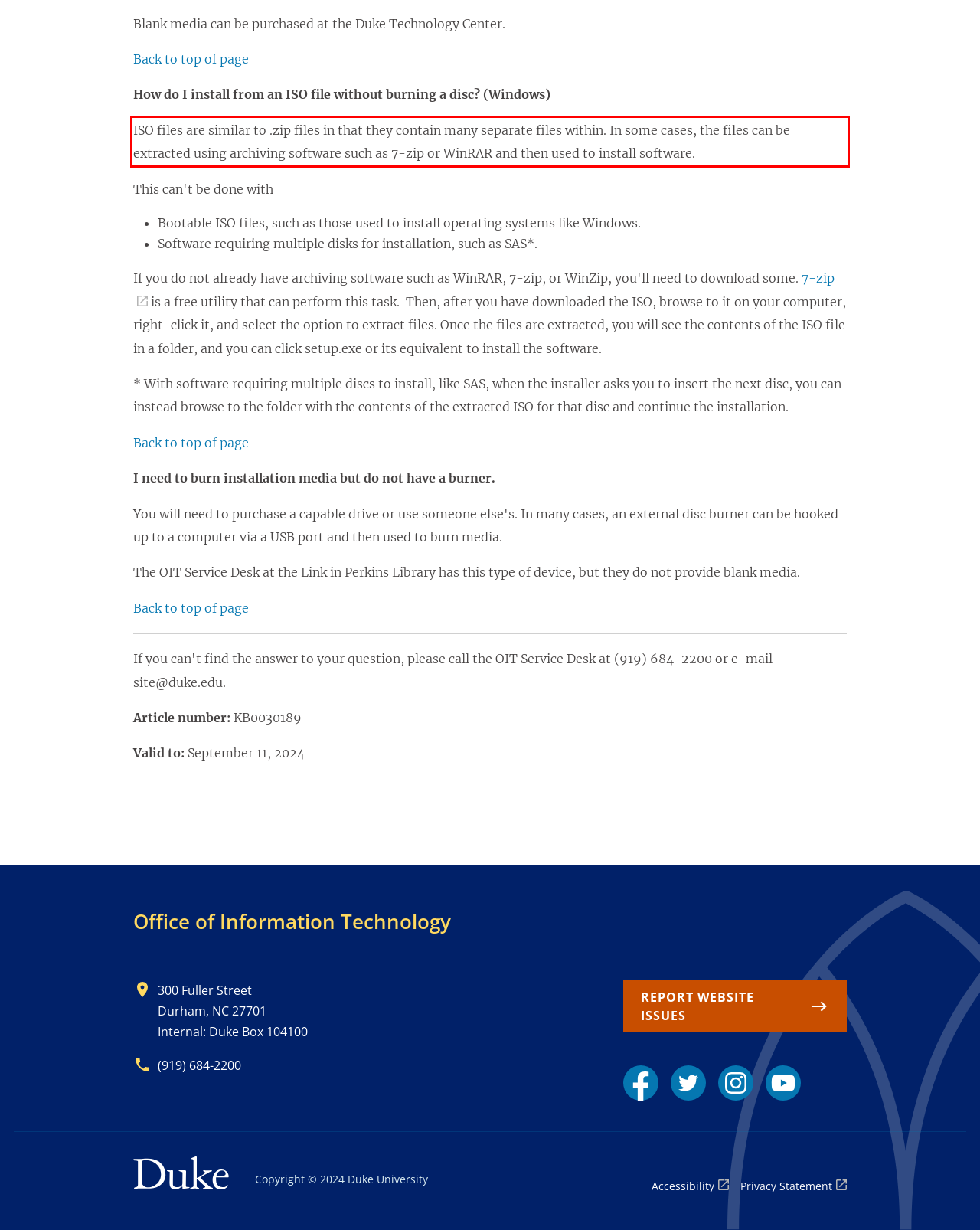Given a screenshot of a webpage, identify the red bounding box and perform OCR to recognize the text within that box.

ISO files are similar to .zip files in that they contain many separate files within. In some cases, the files can be extracted using archiving software such as 7-zip or WinRAR and then used to install software.